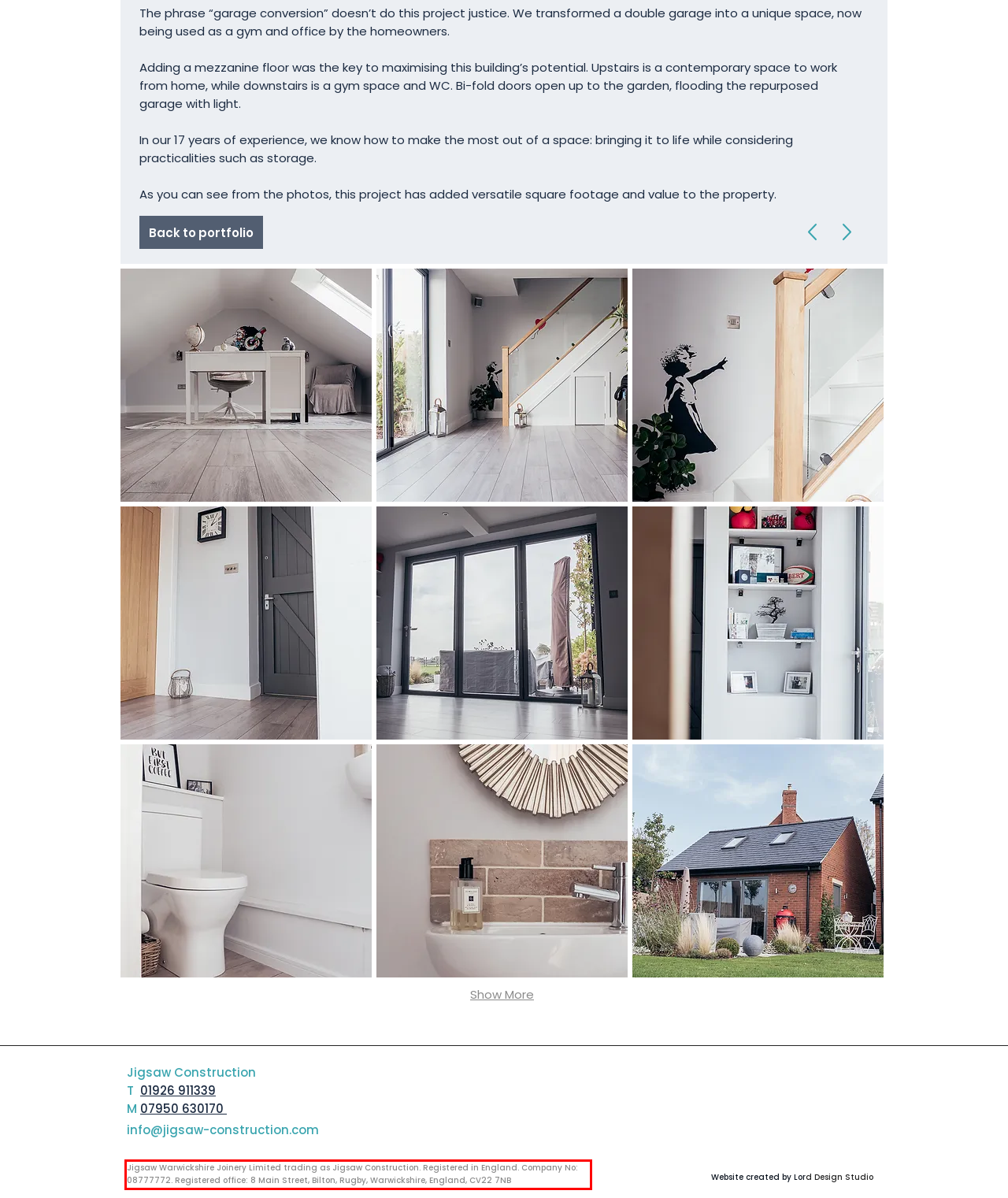Please perform OCR on the text within the red rectangle in the webpage screenshot and return the text content.

Jigsaw Warwickshire Joinery Limited trading as Jigsaw Construction. Registered in England. Company No: 08777772. Registered office: 8 Main Street, Bilton, Rugby, Warwickshire, England, CV22 7NB